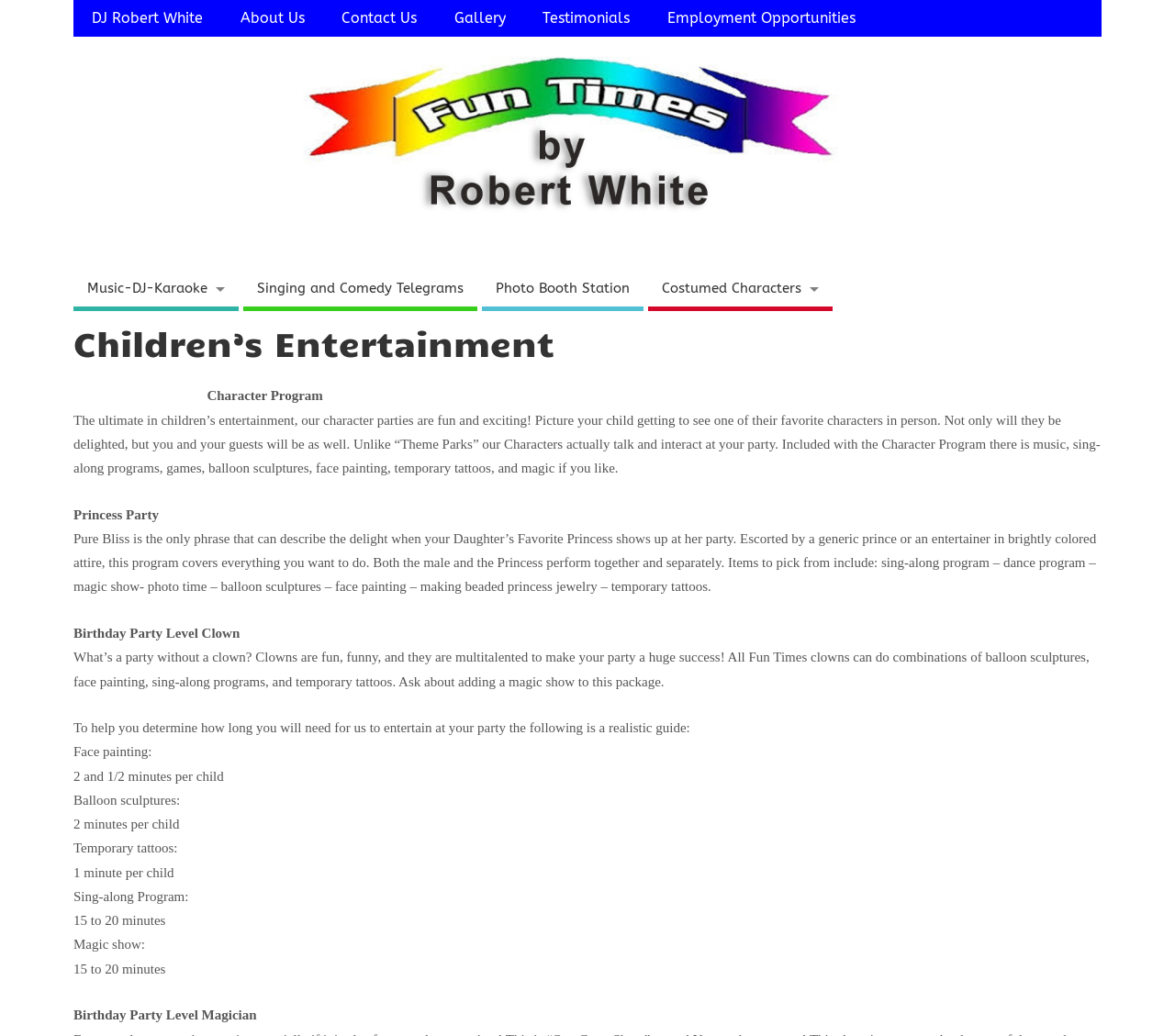How long does face painting take per child?
Give a detailed explanation using the information visible in the image.

According to the webpage, face painting takes approximately 2 and 1/2 minutes per child, which is a guideline to help determine the duration of entertainment needed for a party.